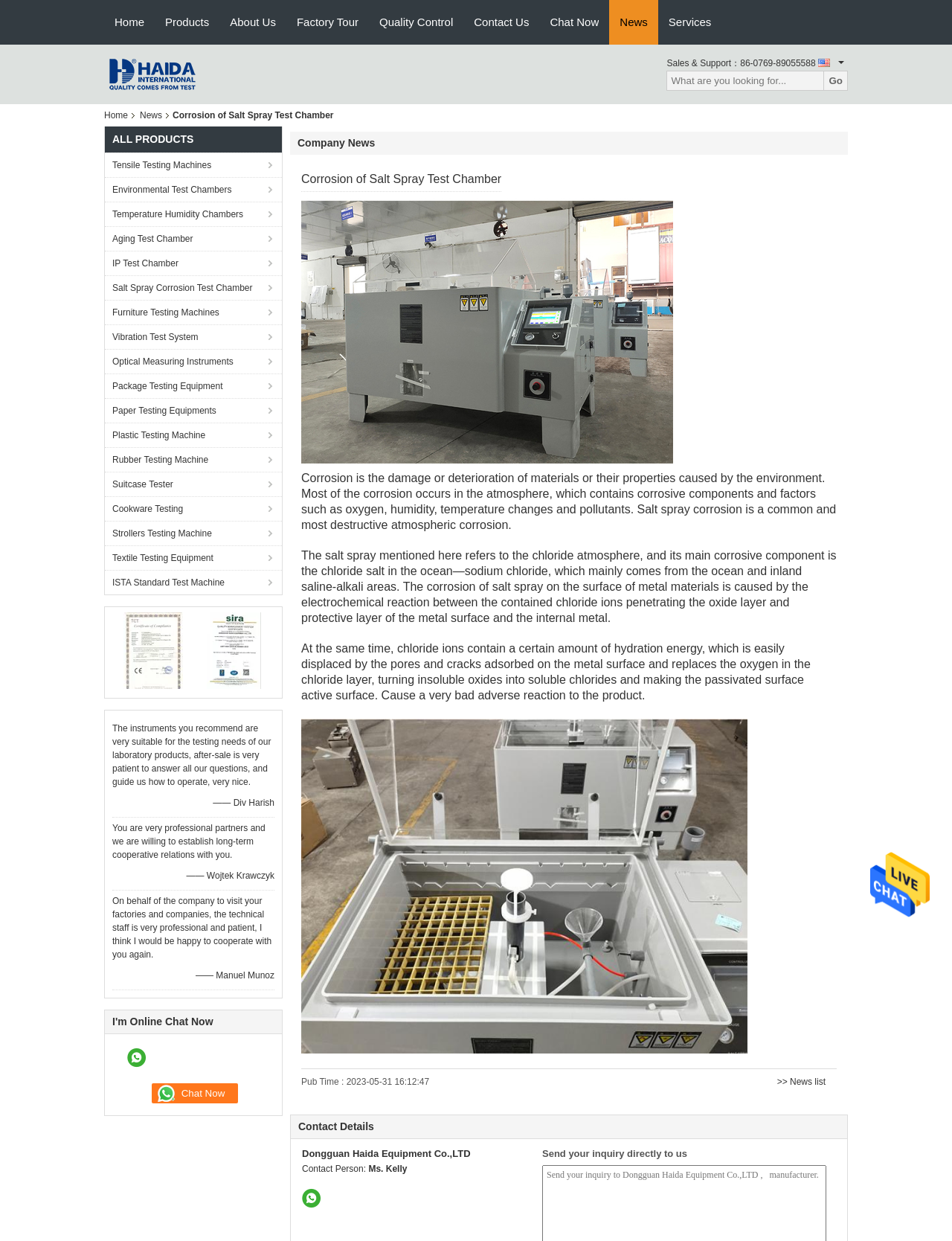Can you show the bounding box coordinates of the region to click on to complete the task described in the instruction: "Go to the 'Home' page"?

[0.109, 0.0, 0.163, 0.035]